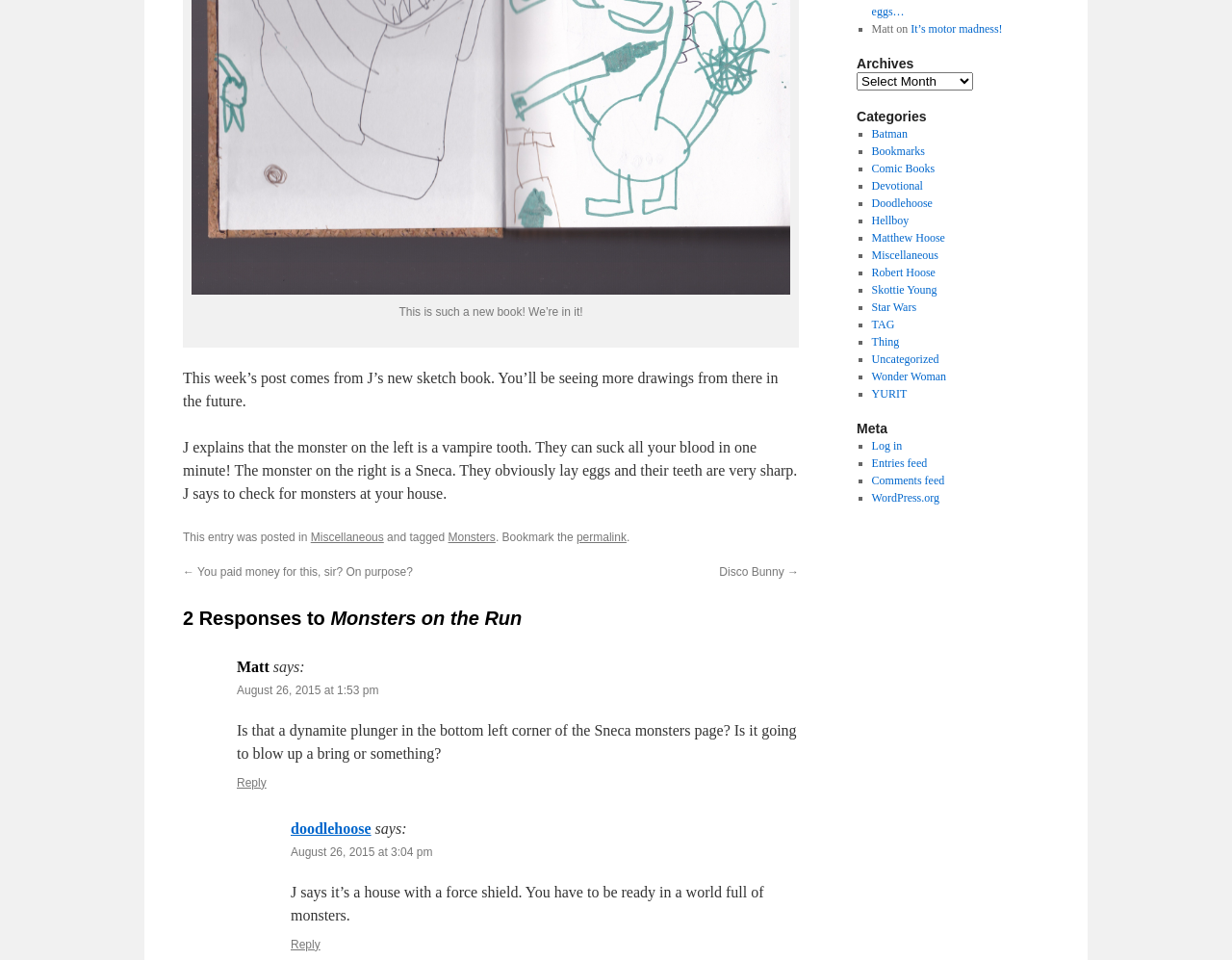Locate the bounding box coordinates of the UI element described by: "Comic Books". Provide the coordinates as four float numbers between 0 and 1, formatted as [left, top, right, bottom].

[0.707, 0.169, 0.759, 0.183]